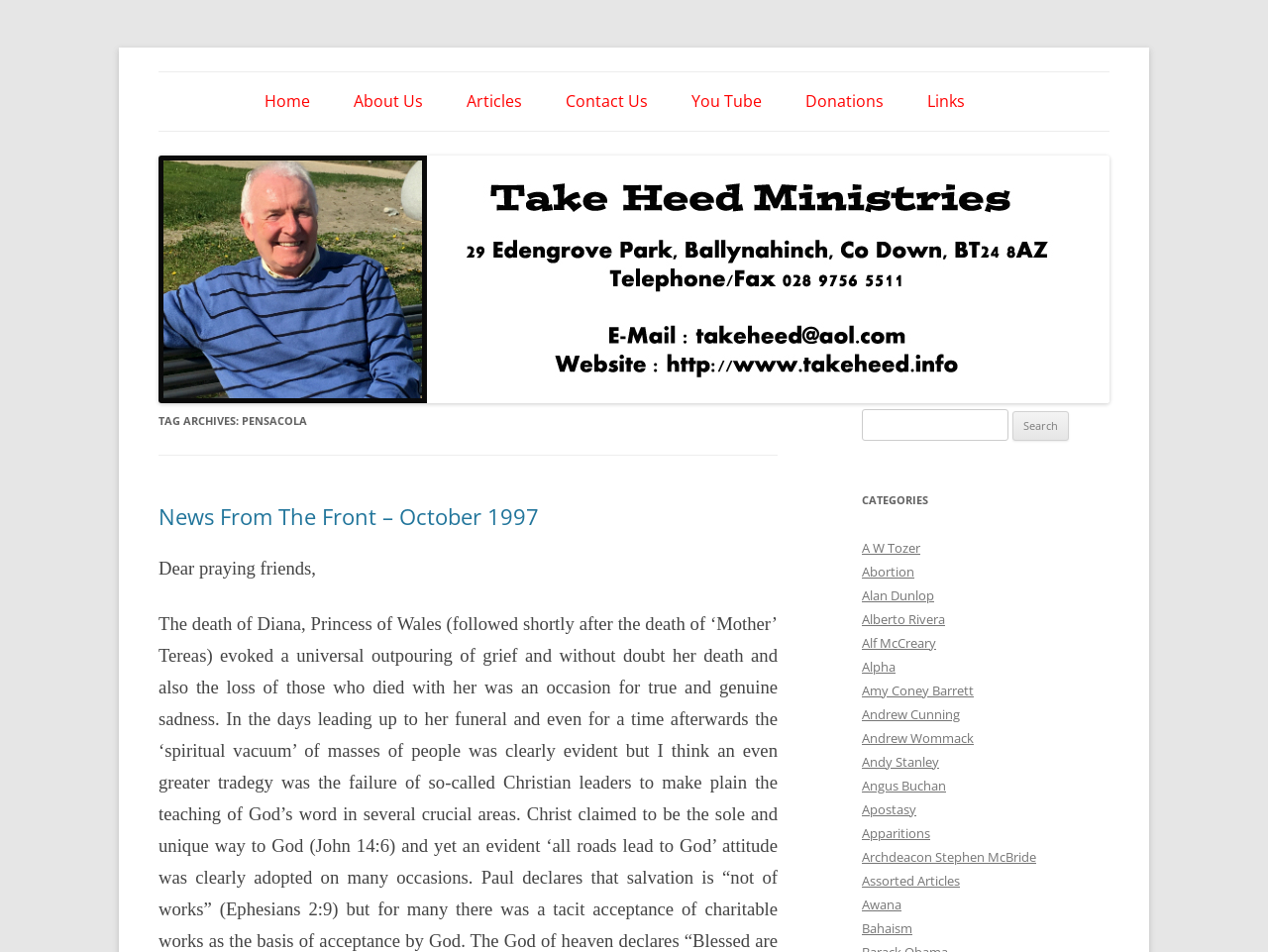Could you provide the bounding box coordinates for the portion of the screen to click to complete this instruction: "Click on the 'You Tube' link"?

[0.545, 0.076, 0.6, 0.137]